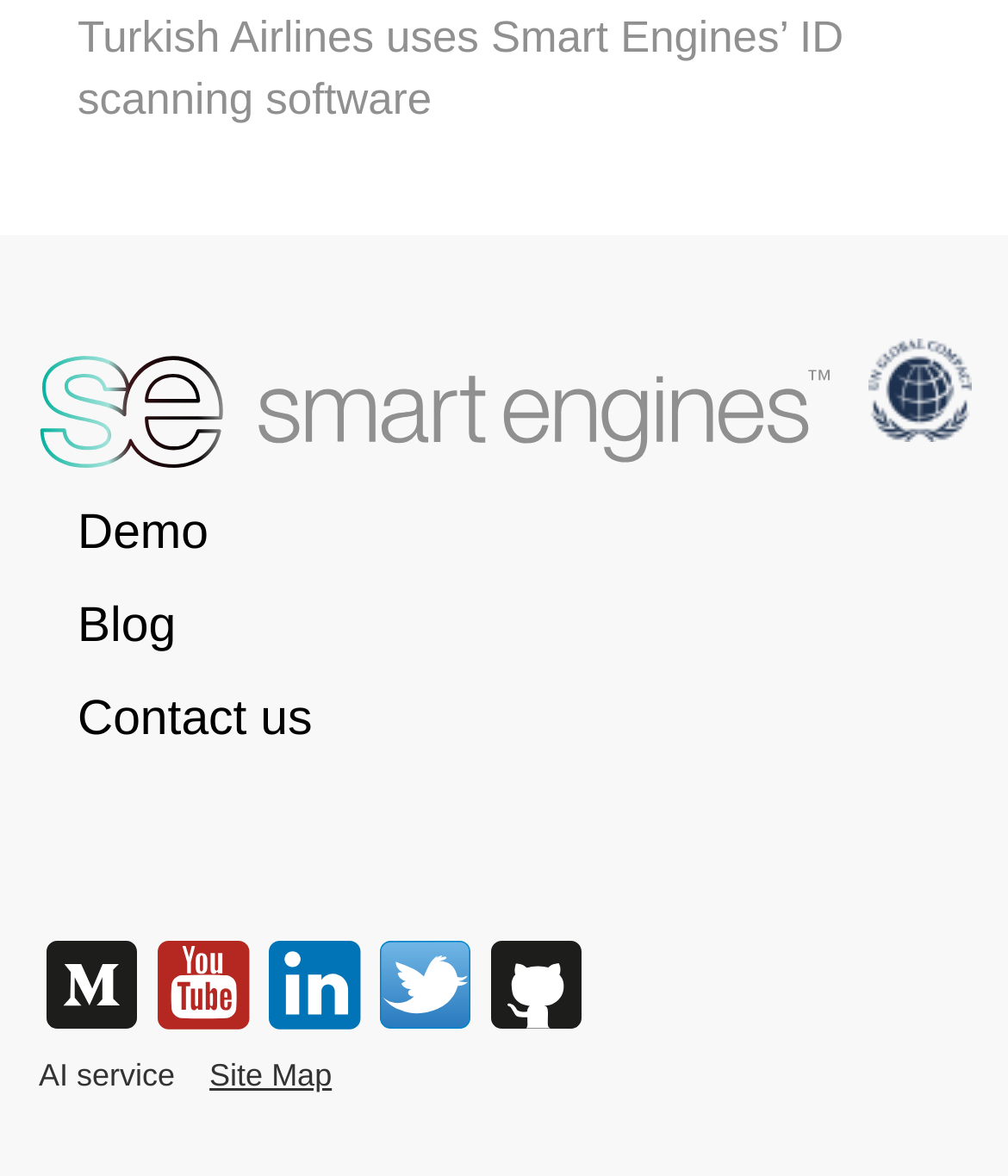Please find the bounding box coordinates of the element that needs to be clicked to perform the following instruction: "read the blog". The bounding box coordinates should be four float numbers between 0 and 1, represented as [left, top, right, bottom].

[0.038, 0.494, 0.962, 0.573]